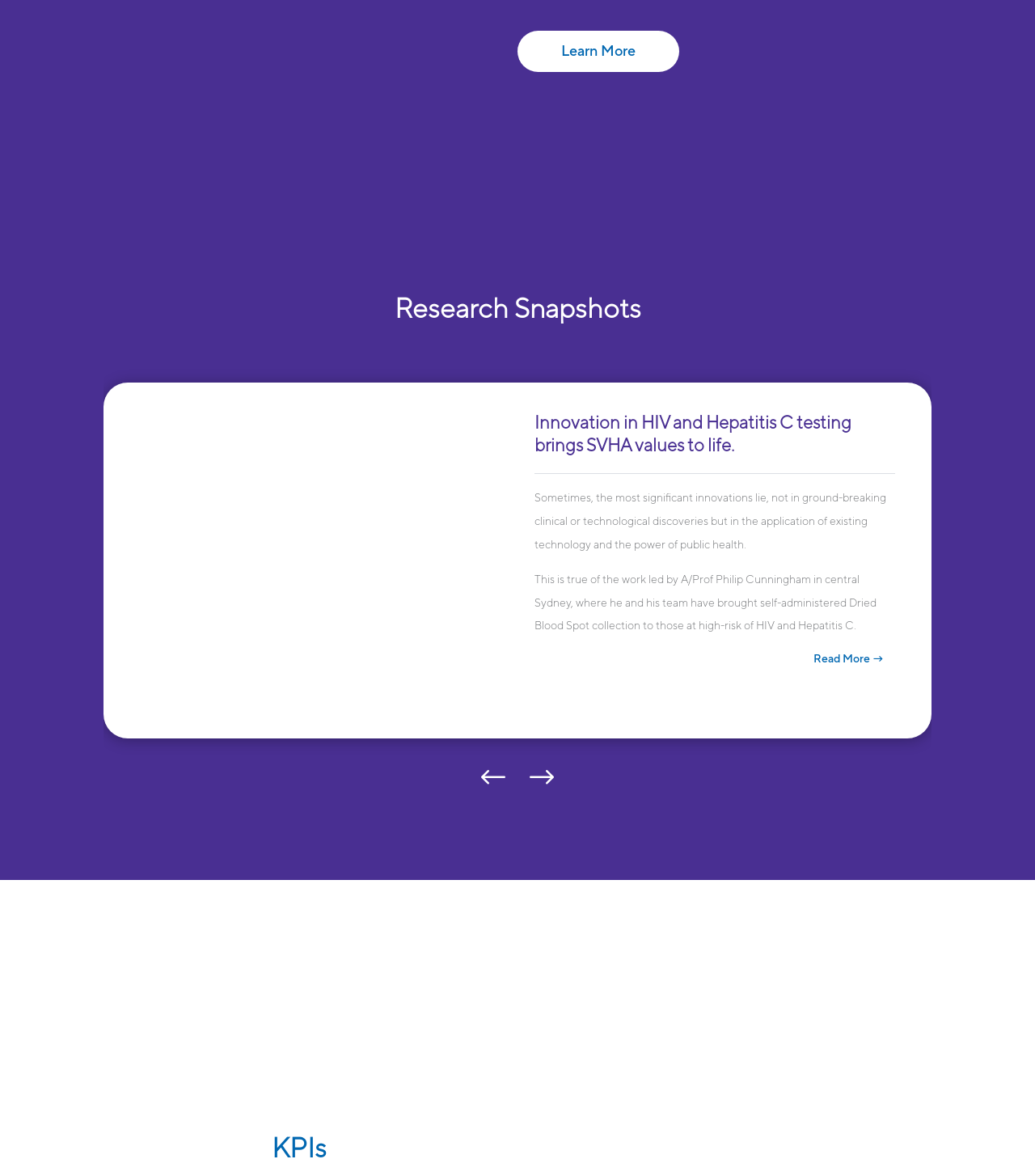Identify the bounding box of the UI component described as: "Lifestyle".

None